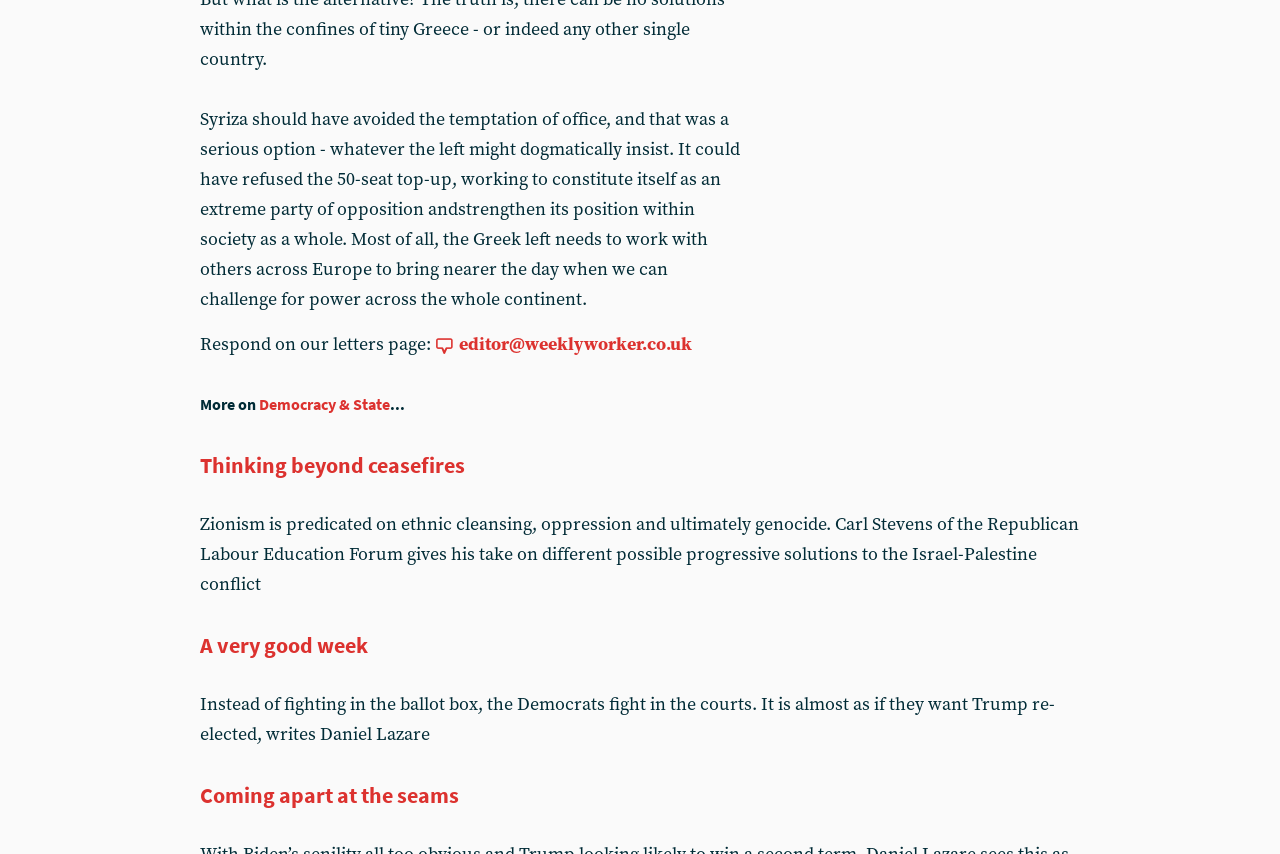How many articles are listed on this webpage?
Using the visual information, answer the question in a single word or phrase.

5